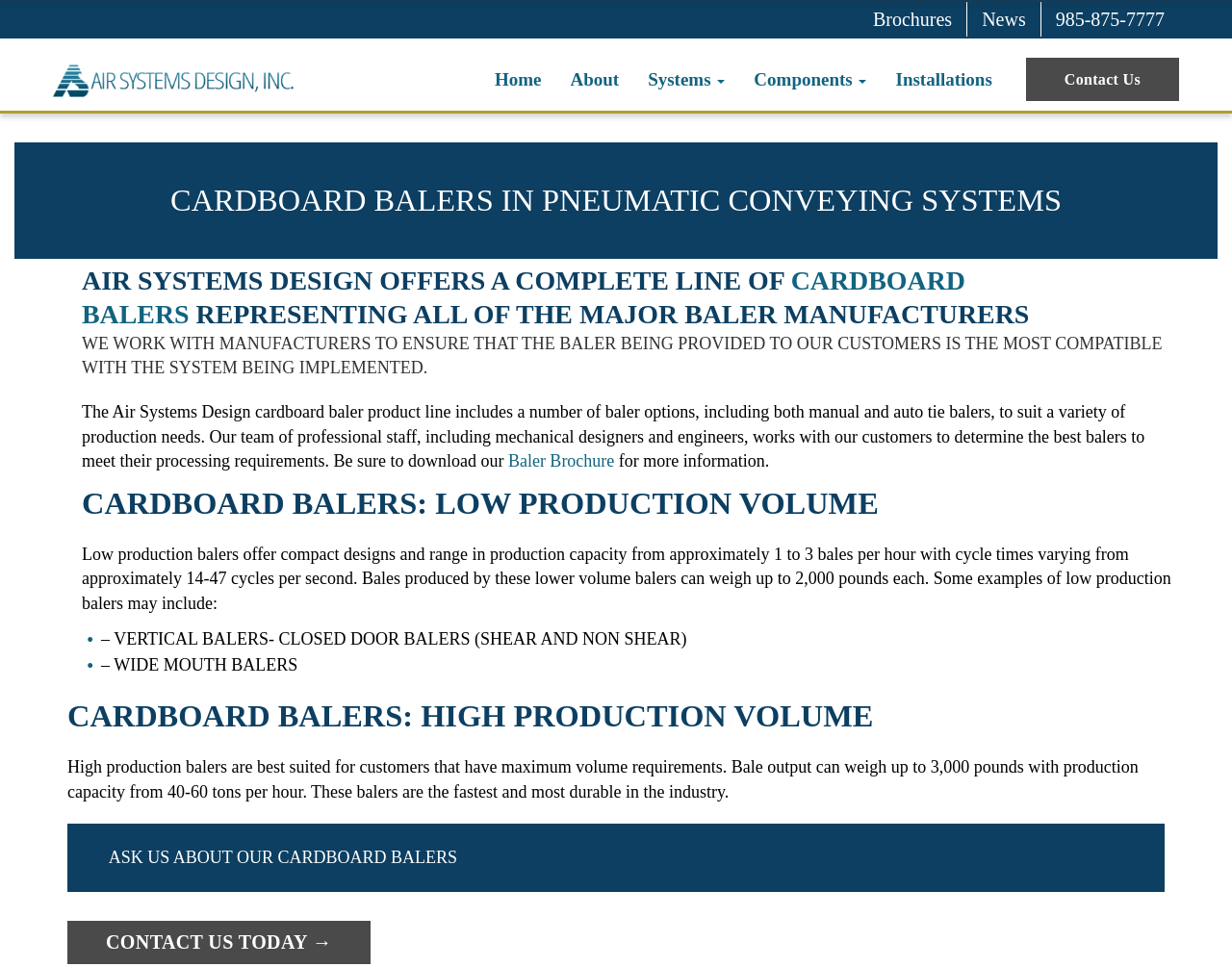Using the description: "alt="Air Systems Design, Inc"", determine the UI element's bounding box coordinates. Ensure the coordinates are in the format of four float numbers between 0 and 1, i.e., [left, top, right, bottom].

[0.043, 0.063, 0.271, 0.104]